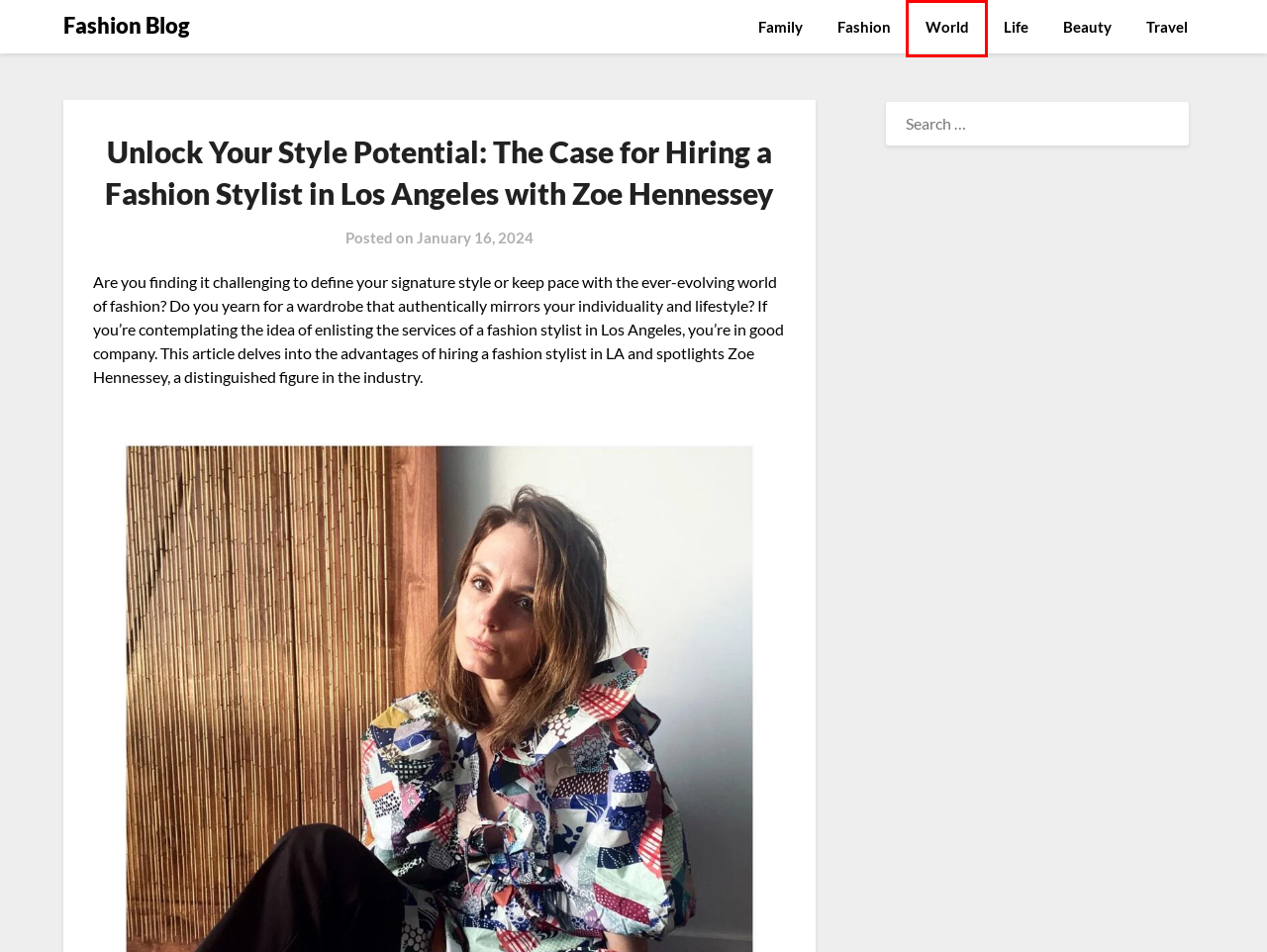Examine the screenshot of a webpage with a red bounding box around a specific UI element. Identify which webpage description best matches the new webpage that appears after clicking the element in the red bounding box. Here are the candidates:
A. World Archives - Fashion Blog
B. Fashion Archives - Fashion Blog
C. Family Archives - Fashion Blog
D. SuperbThemes | The Most User-Friendly & SEO Optimized Themes
E. Life Archives - Fashion Blog
F. Beauty Archives - Fashion Blog
G. Travel Archives - Fashion Blog
H. The Fashion Nation - Blog About Fashion & Entertainment Industry

A